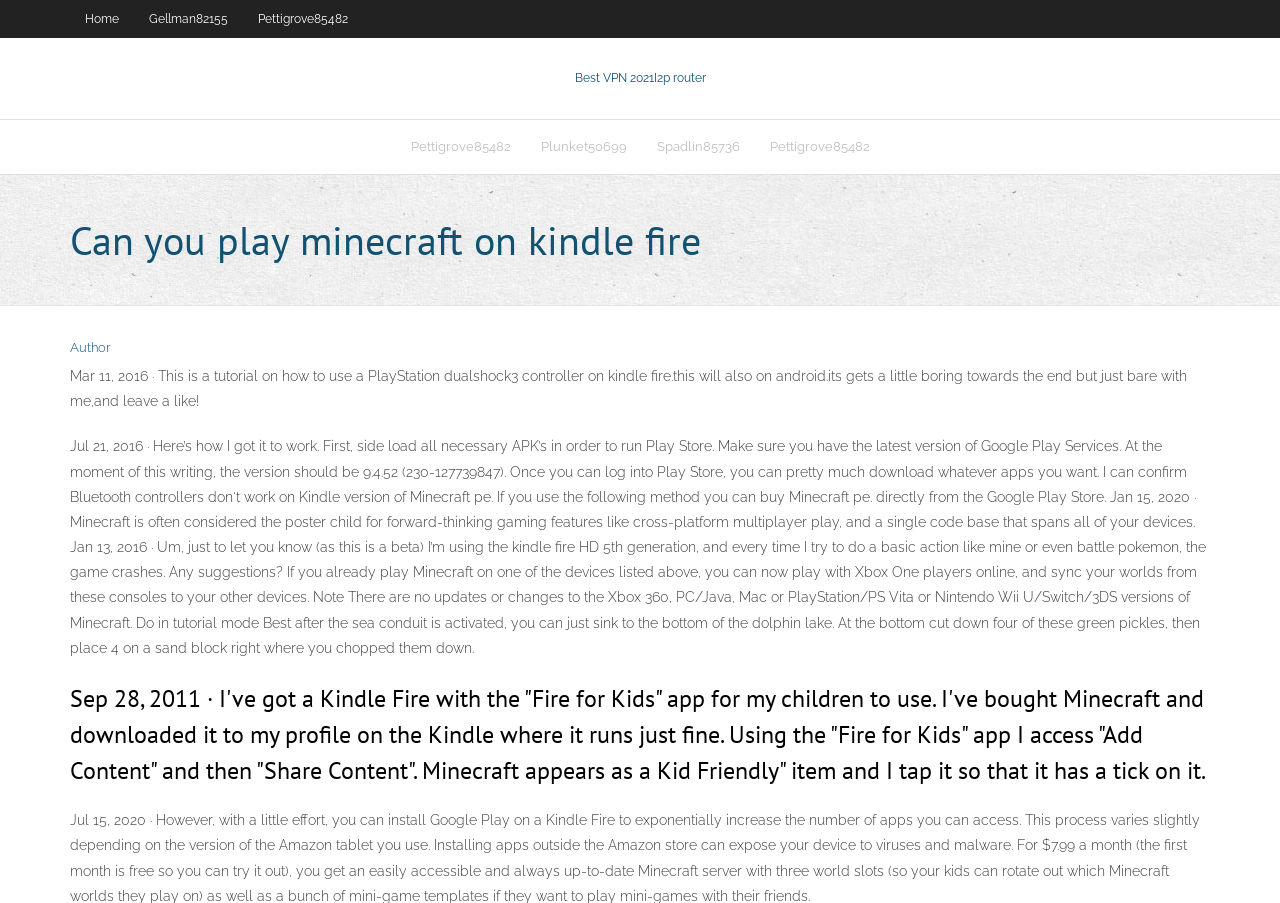Give the bounding box coordinates for the element described by: "Home".

[0.055, 0.0, 0.105, 0.042]